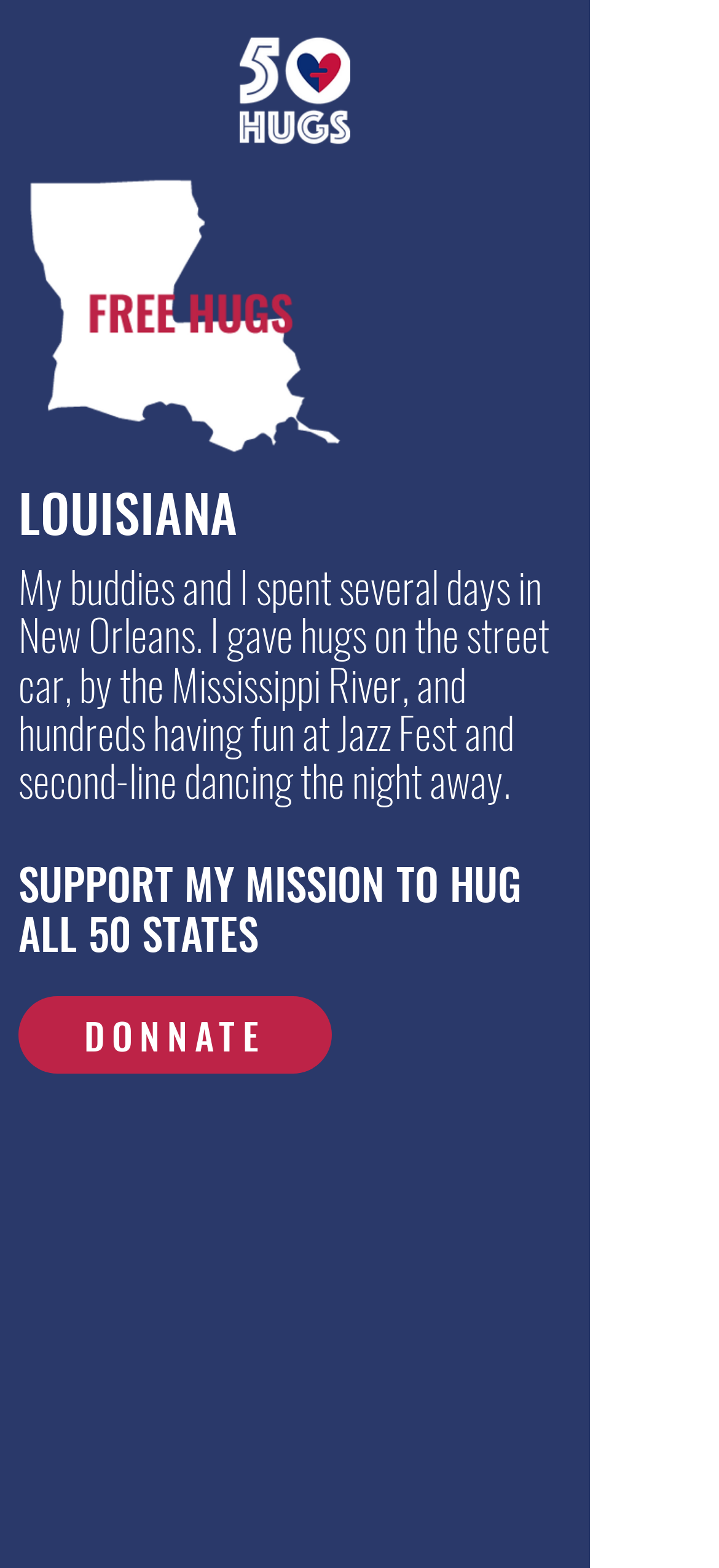Where did the author give hugs?
Could you please answer the question thoroughly and with as much detail as possible?

The heading element describes the author's experience of giving hugs in New Orleans, specifically on the street car, by the Mississippi River, and at Jazz Fest.